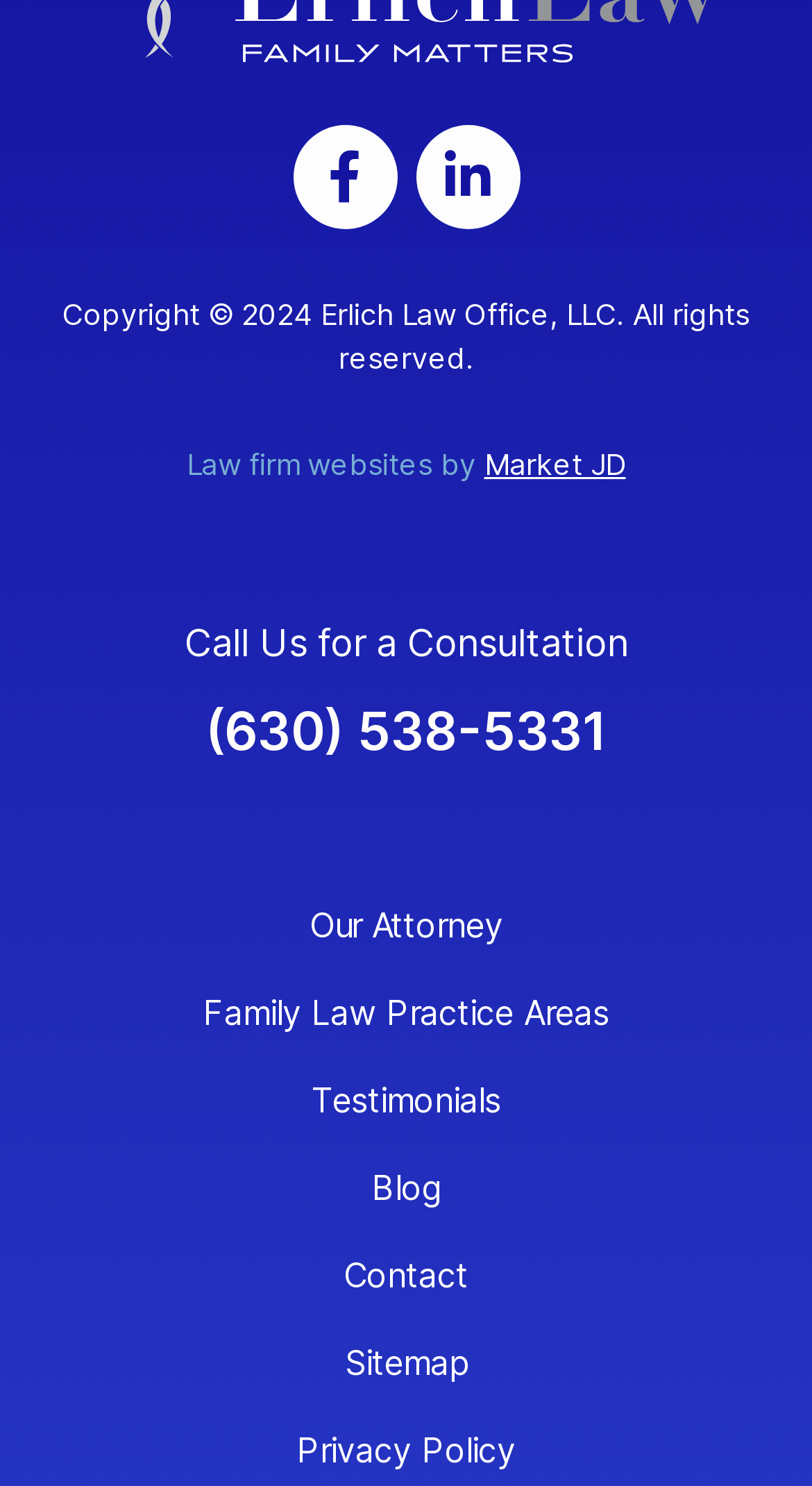Give a short answer to this question using one word or a phrase:
What is the copyright year?

2024